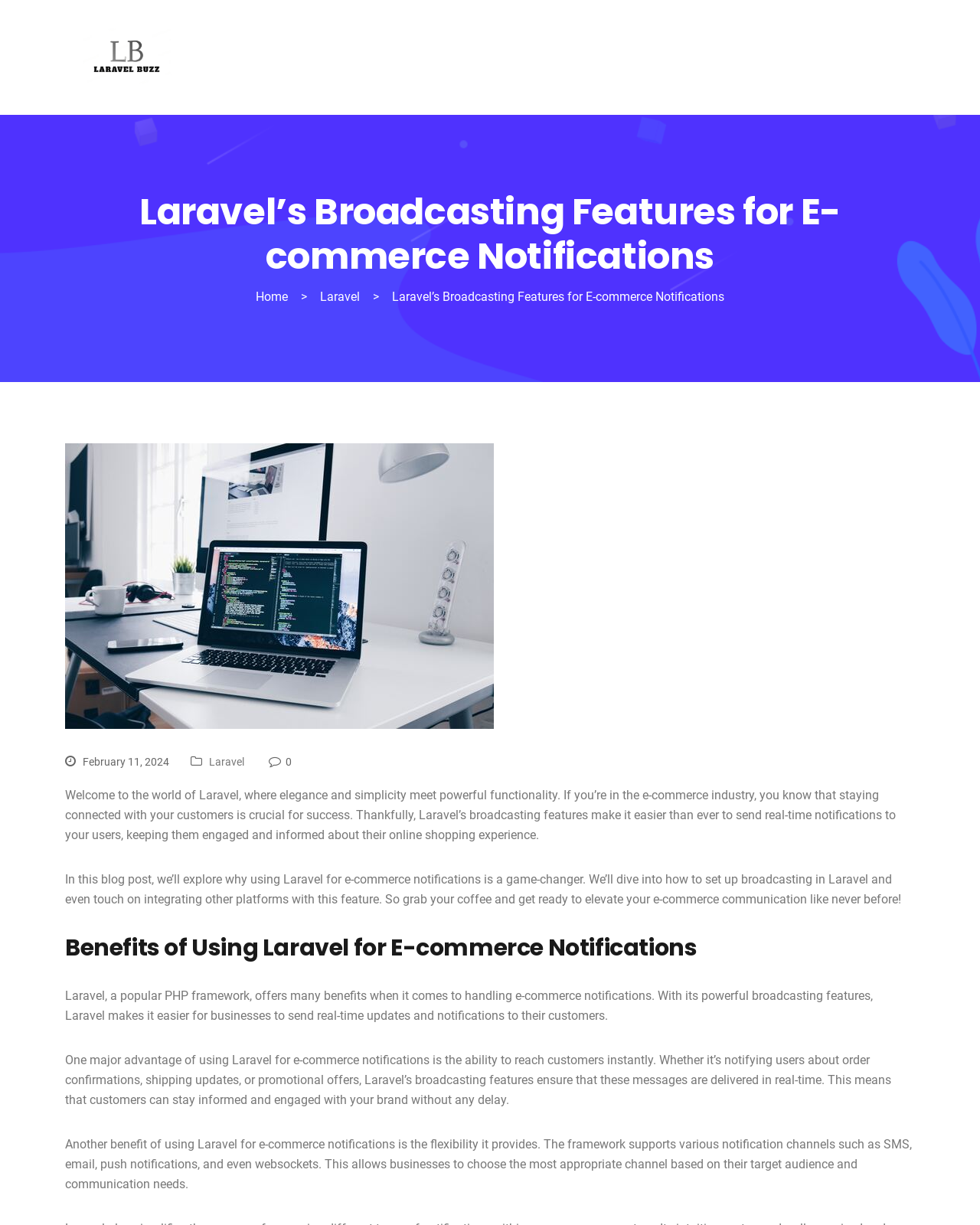Please answer the following question using a single word or phrase: 
What is the date mentioned in the article?

February 11, 2024